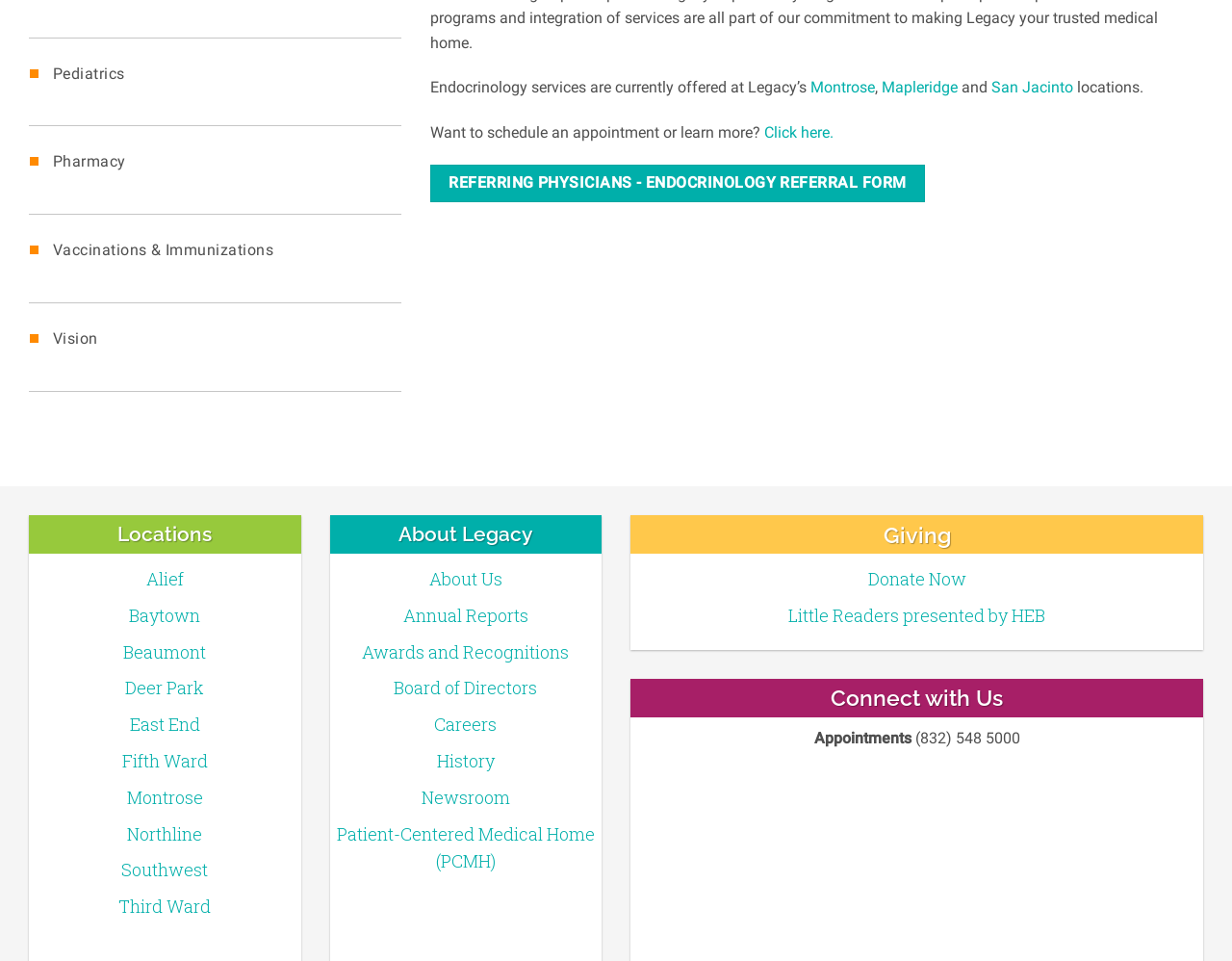Specify the bounding box coordinates for the region that must be clicked to perform the given instruction: "Enter your email".

[0.532, 0.967, 0.867, 0.999]